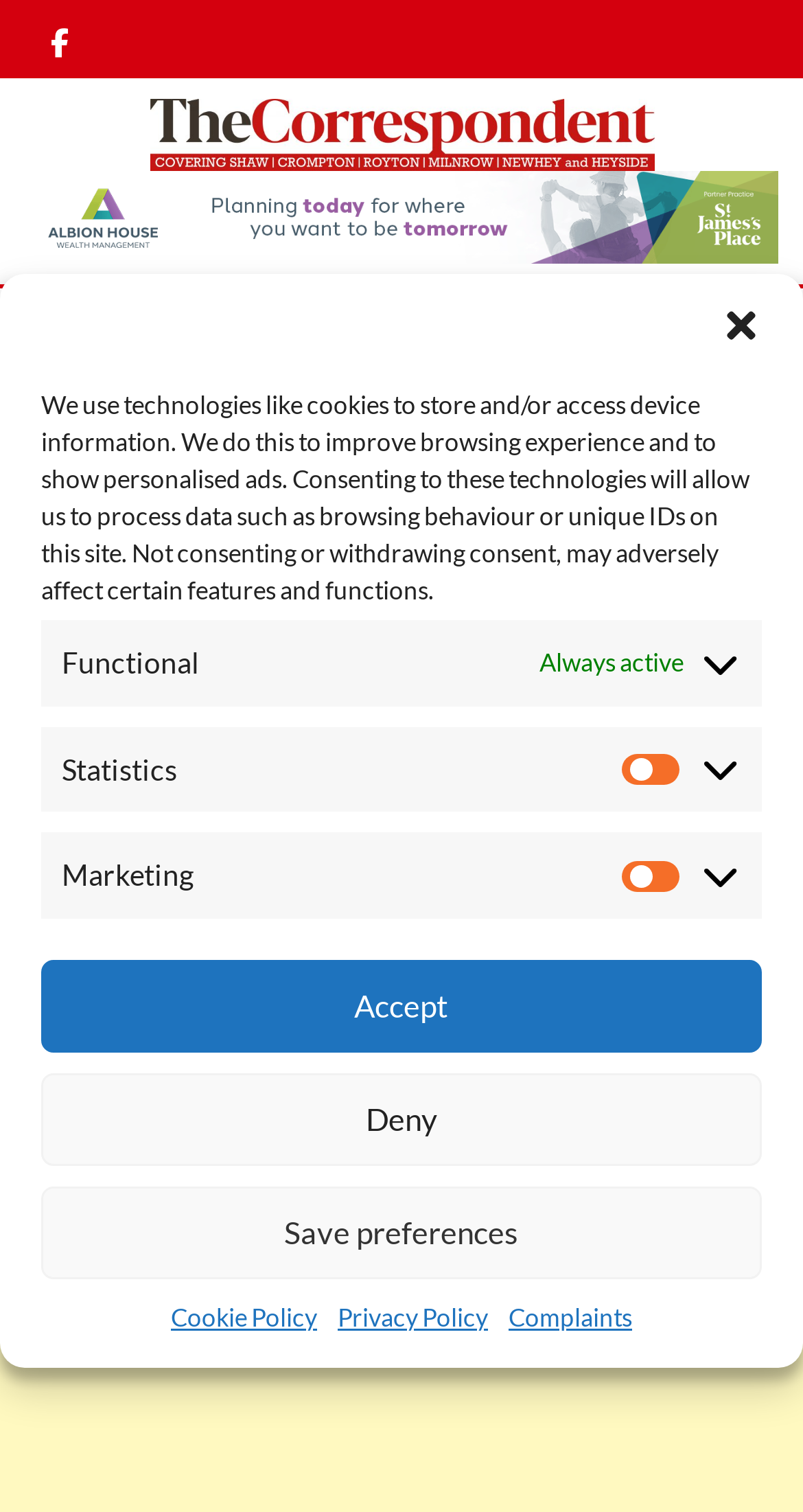Point out the bounding box coordinates of the section to click in order to follow this instruction: "Click the Close dialogue button".

[0.897, 0.202, 0.949, 0.229]